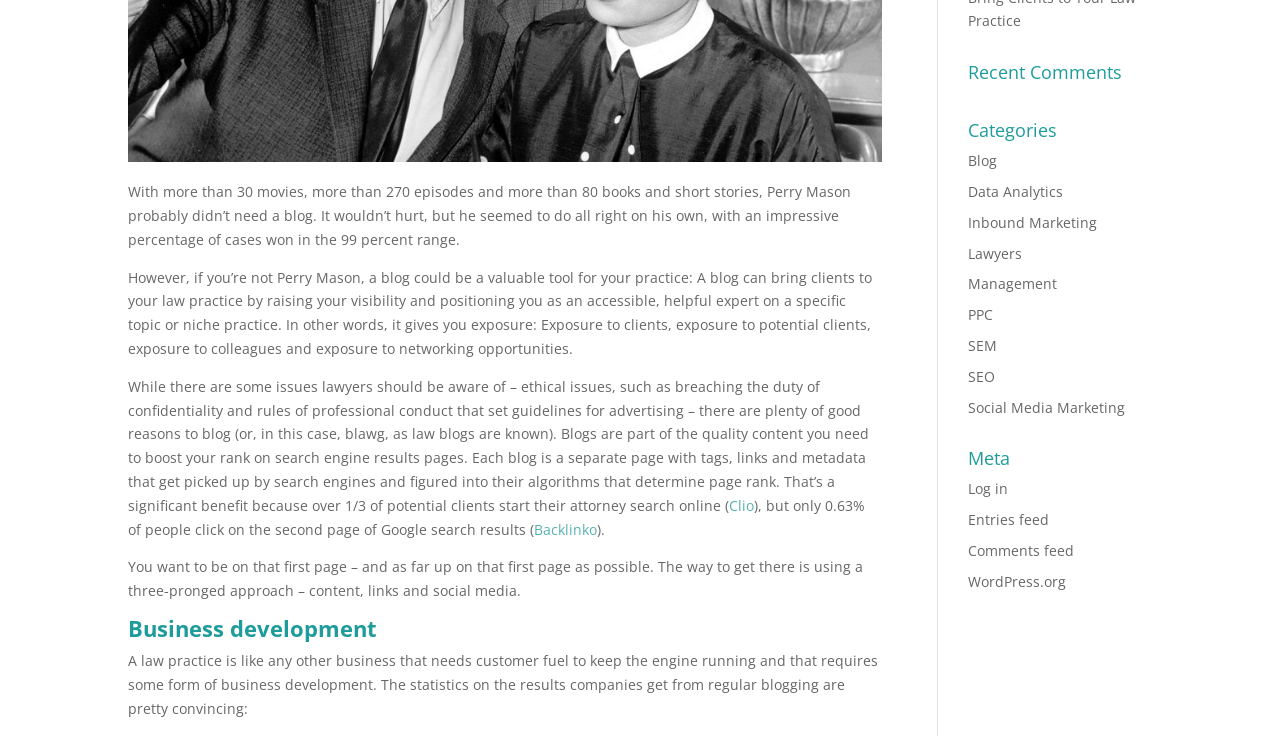Extract the bounding box coordinates for the HTML element that matches this description: "Social Media Marketing". The coordinates should be four float numbers between 0 and 1, i.e., [left, top, right, bottom].

[0.756, 0.54, 0.879, 0.566]